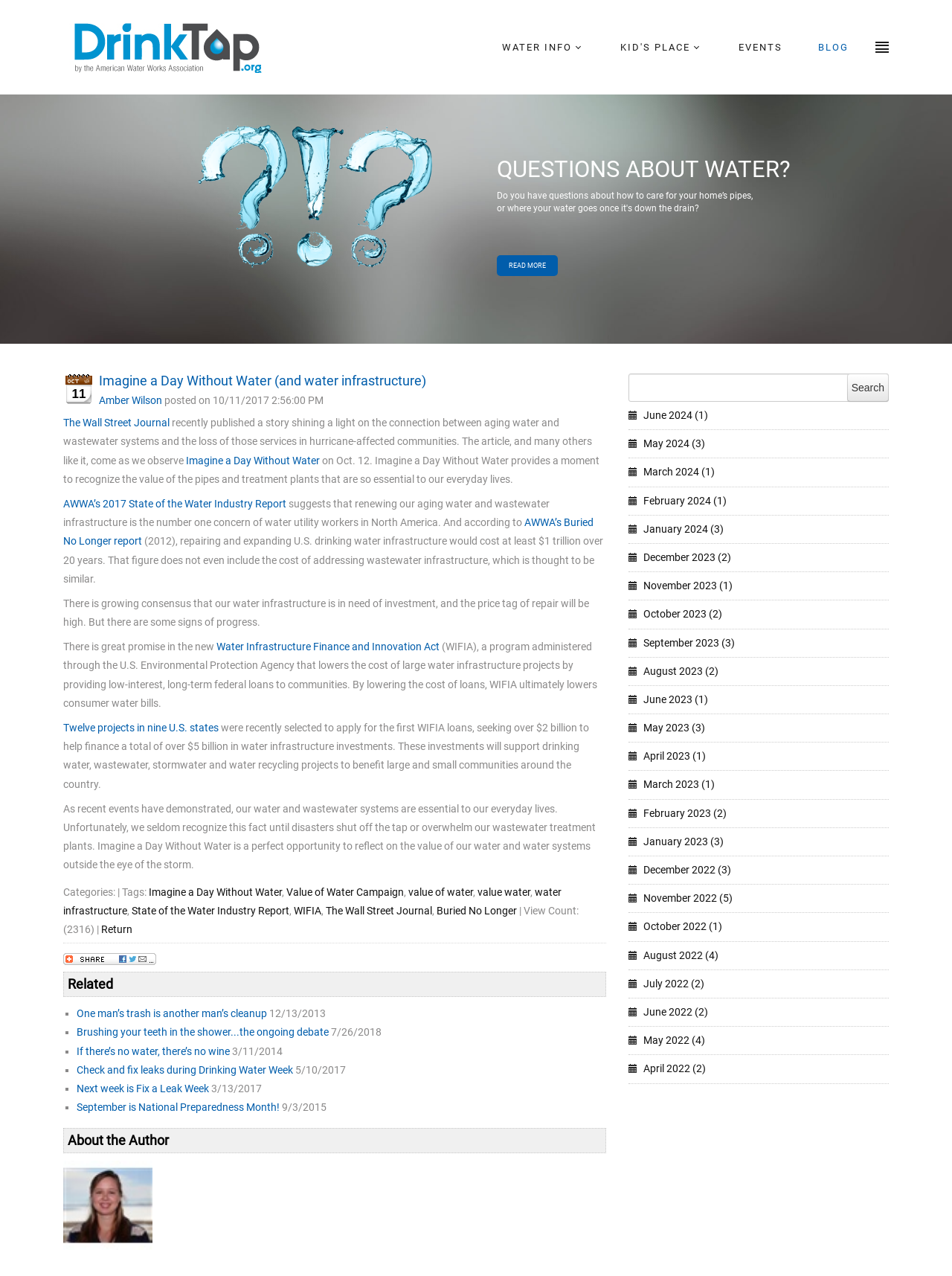Specify the bounding box coordinates of the area to click in order to follow the given instruction: "Contact the 'MORRIS OFFICE'."

None